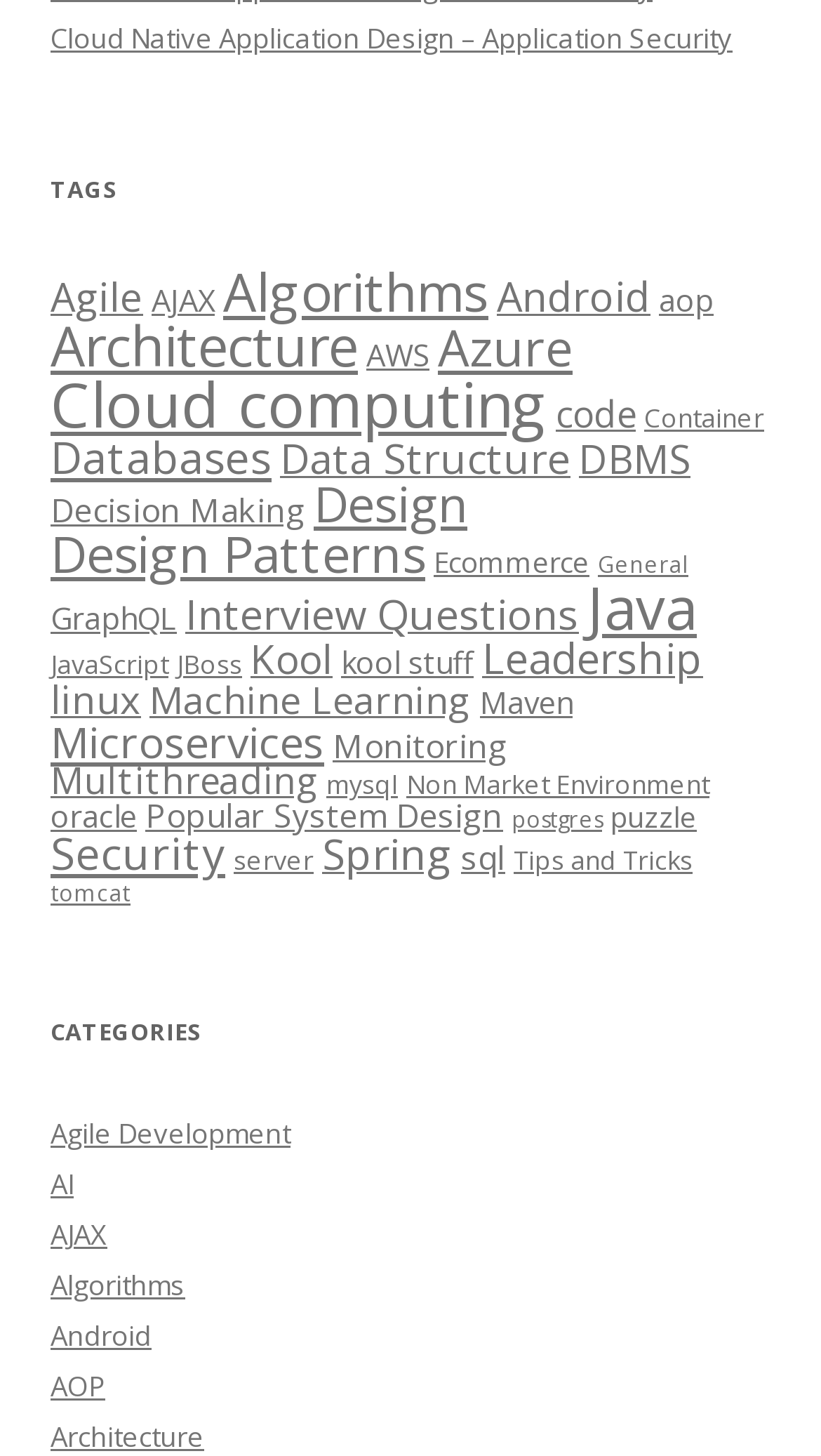How many links are listed under 'CATEGORIES'?
Offer a detailed and exhaustive answer to the question.

I counted the number of links listed under the 'CATEGORIES' heading. There are 8 links: 'Agile Development', 'AI', 'AJAX', 'Algorithms', 'Android', 'AOP', 'Architecture', and others.